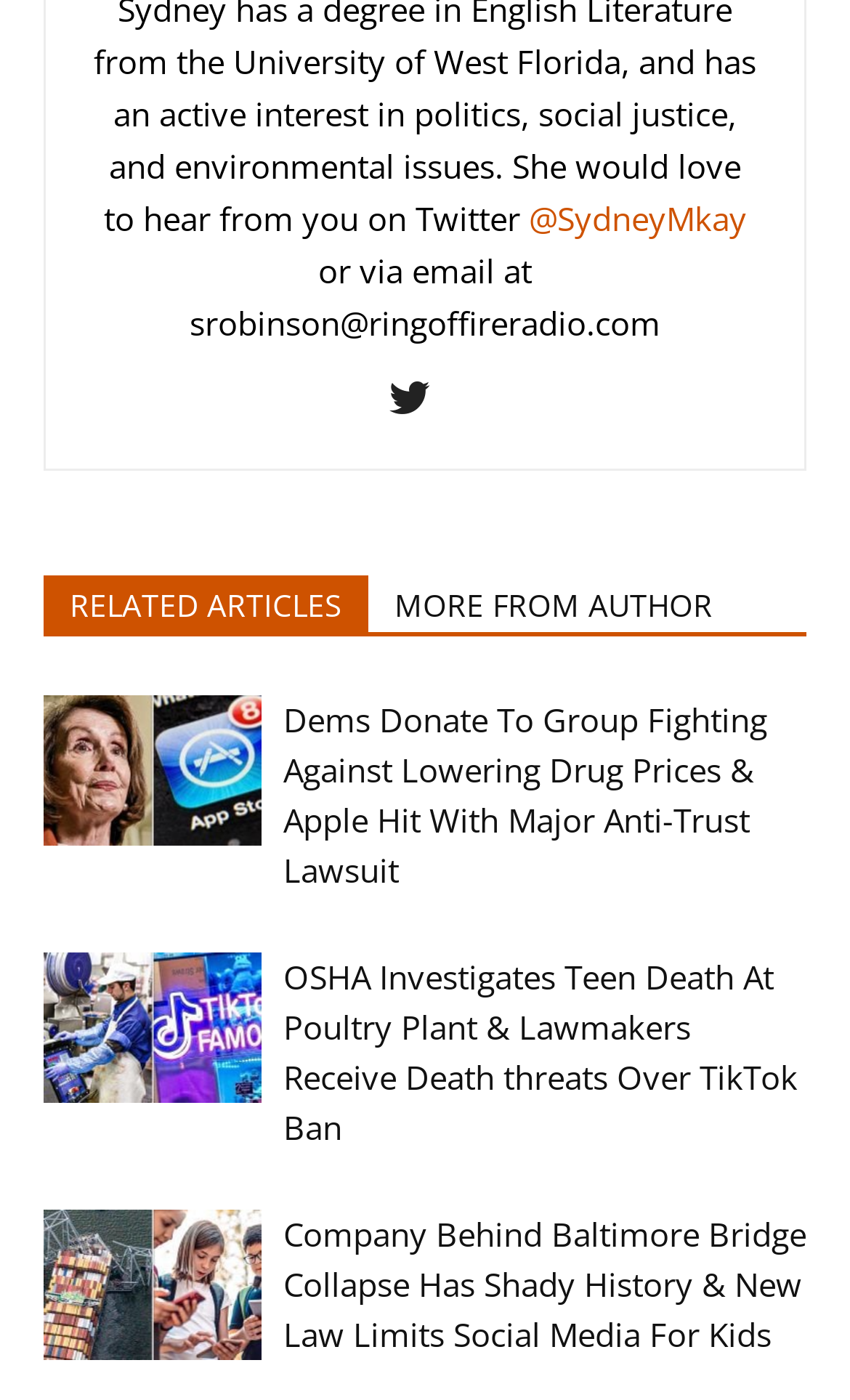Please locate the bounding box coordinates of the element's region that needs to be clicked to follow the instruction: "visit SydneyMkay's profile". The bounding box coordinates should be provided as four float numbers between 0 and 1, i.e., [left, top, right, bottom].

[0.622, 0.14, 0.878, 0.171]